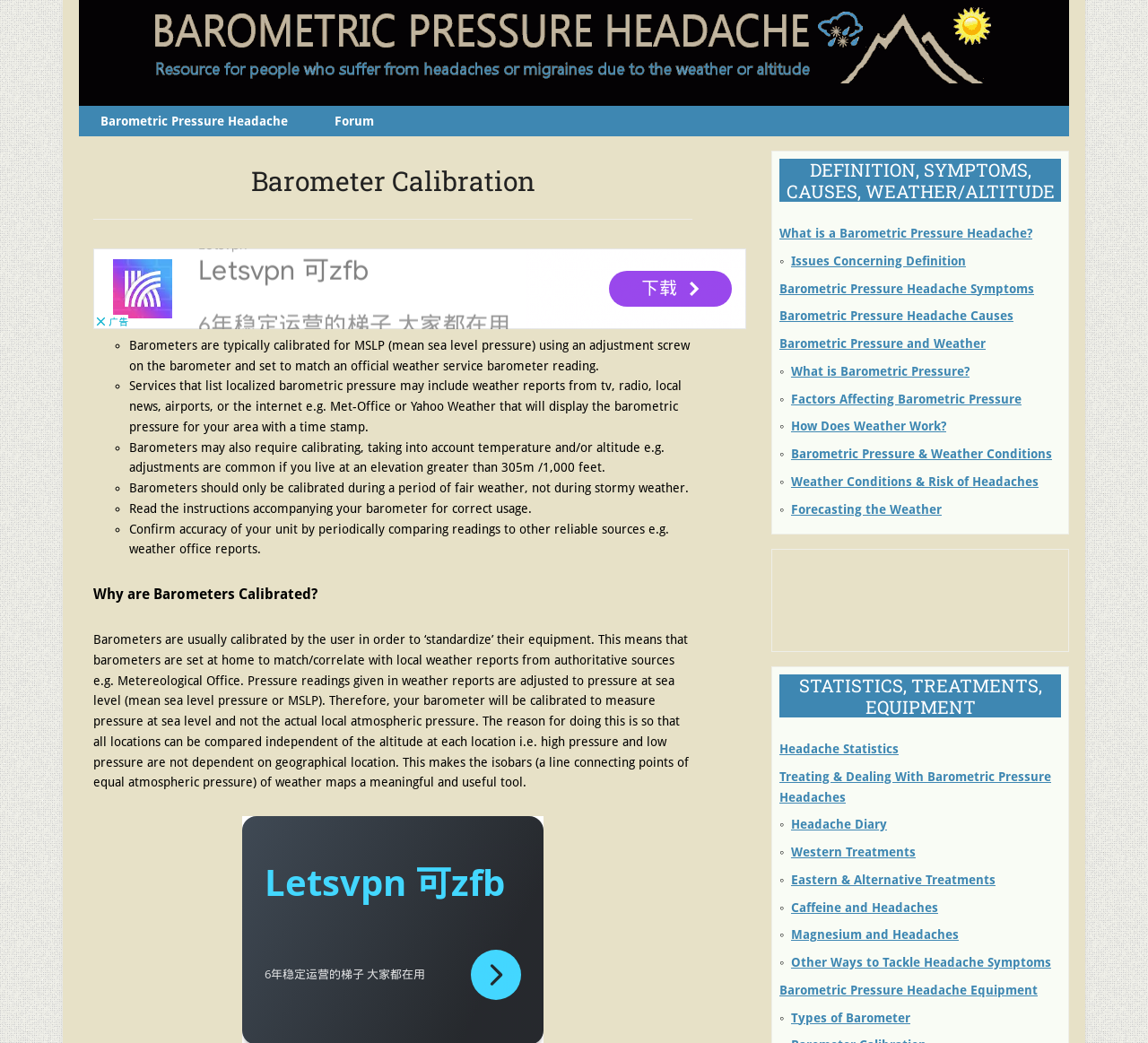Specify the bounding box coordinates of the region I need to click to perform the following instruction: "Explore the definition, symptoms, causes, and weather/altitude of barometric pressure headaches". The coordinates must be four float numbers in the range of 0 to 1, i.e., [left, top, right, bottom].

[0.679, 0.152, 0.924, 0.193]